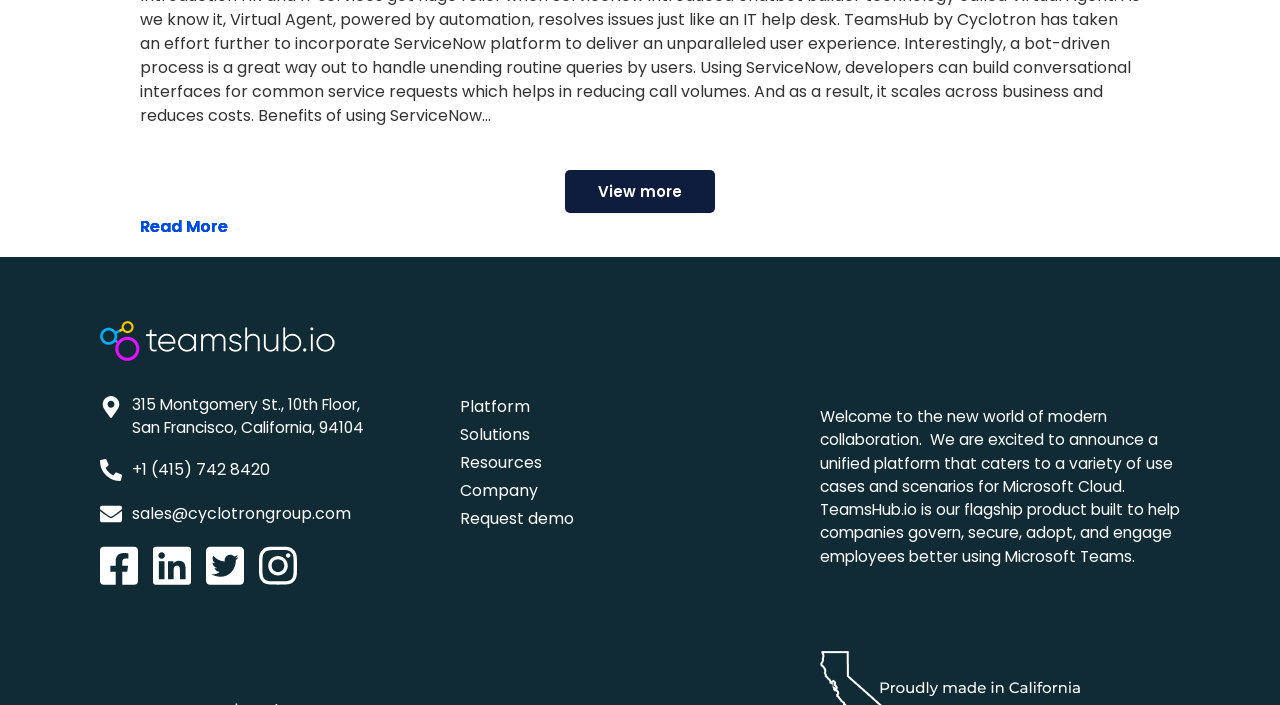Answer the question with a brief word or phrase:
What is the company's address?

315 Montgomery St., 10th Floor, San Francisco, California, 94104